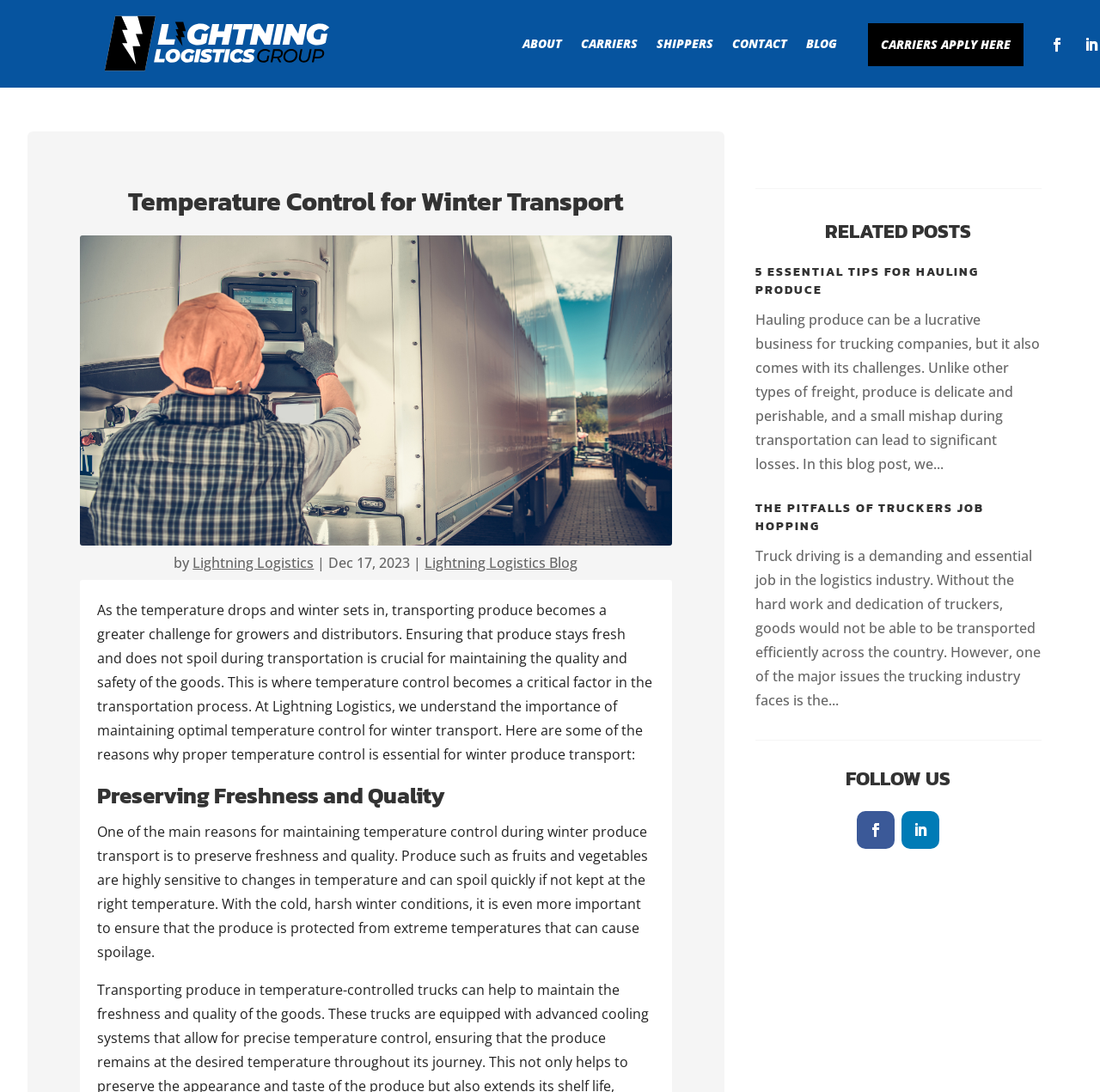What is the purpose of temperature control in winter produce transport?
Please use the image to provide an in-depth answer to the question.

According to the text, one of the main reasons for maintaining temperature control during winter produce transport is to preserve freshness and quality. This is because produce such as fruits and vegetables are highly sensitive to changes in temperature and can spoil quickly if not kept at the right temperature.